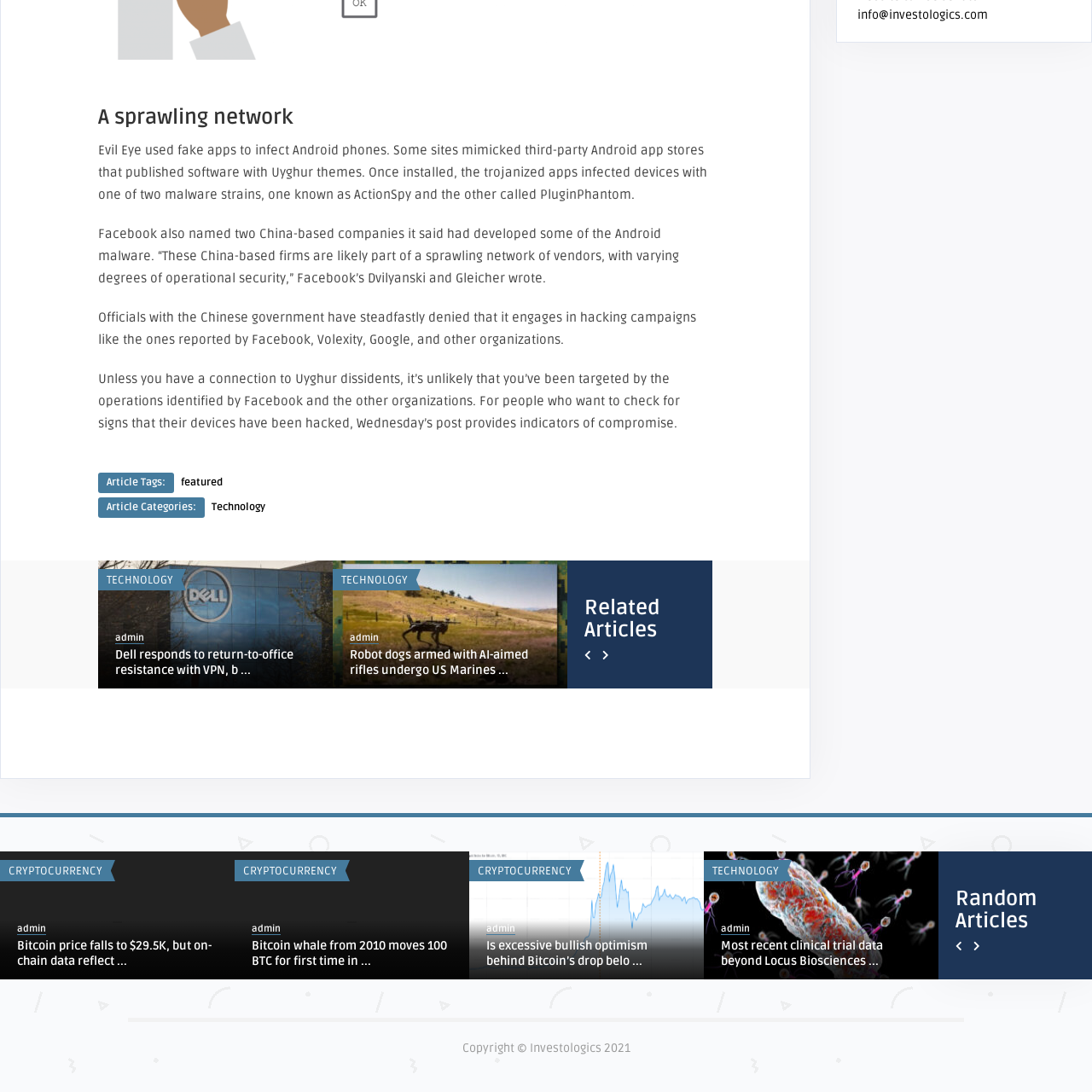What is the purpose of the icon in the image?
Focus on the image highlighted by the red bounding box and deliver a thorough explanation based on what you see.

The icon in the image serves as a reminder of the ongoing need for vigilance in protecting personal information against malicious acts, highlighting the importance of secure communication methods in an era of increasing digital threats.